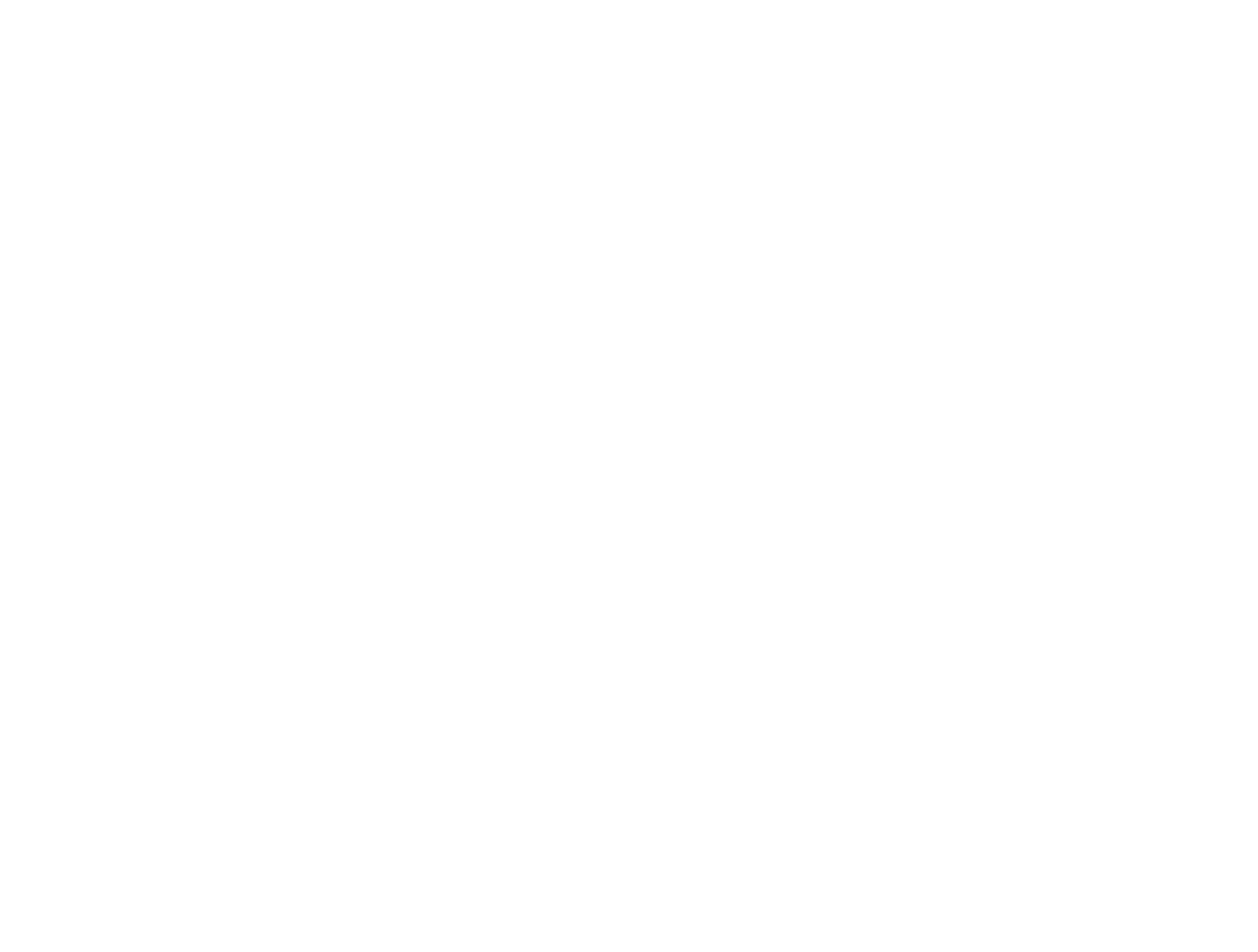Please reply to the following question with a single word or a short phrase:
How many navigation links are in the header?

9